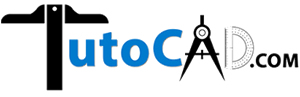Convey a detailed narrative of what is depicted in the image.

The image features the logo of TutoCAD, which is a resource dedicated to providing tutorials and information about CAD software, particularly AutoCAD. The design incorporates elements symbolic of drafting and engineering, such as a ruler and compass, emphasizing precision and technical proficiency. The text "TutoCAD" is prominently displayed in a bold, modern font, with "Tuto" in blue and "CAD" in black, representing the focus of the platform. This logo is associated with a webpage discussing the compatibility and installation of AutoCAD on Mac systems, making it a relevant resource for users seeking guidance on CAD-related queries.